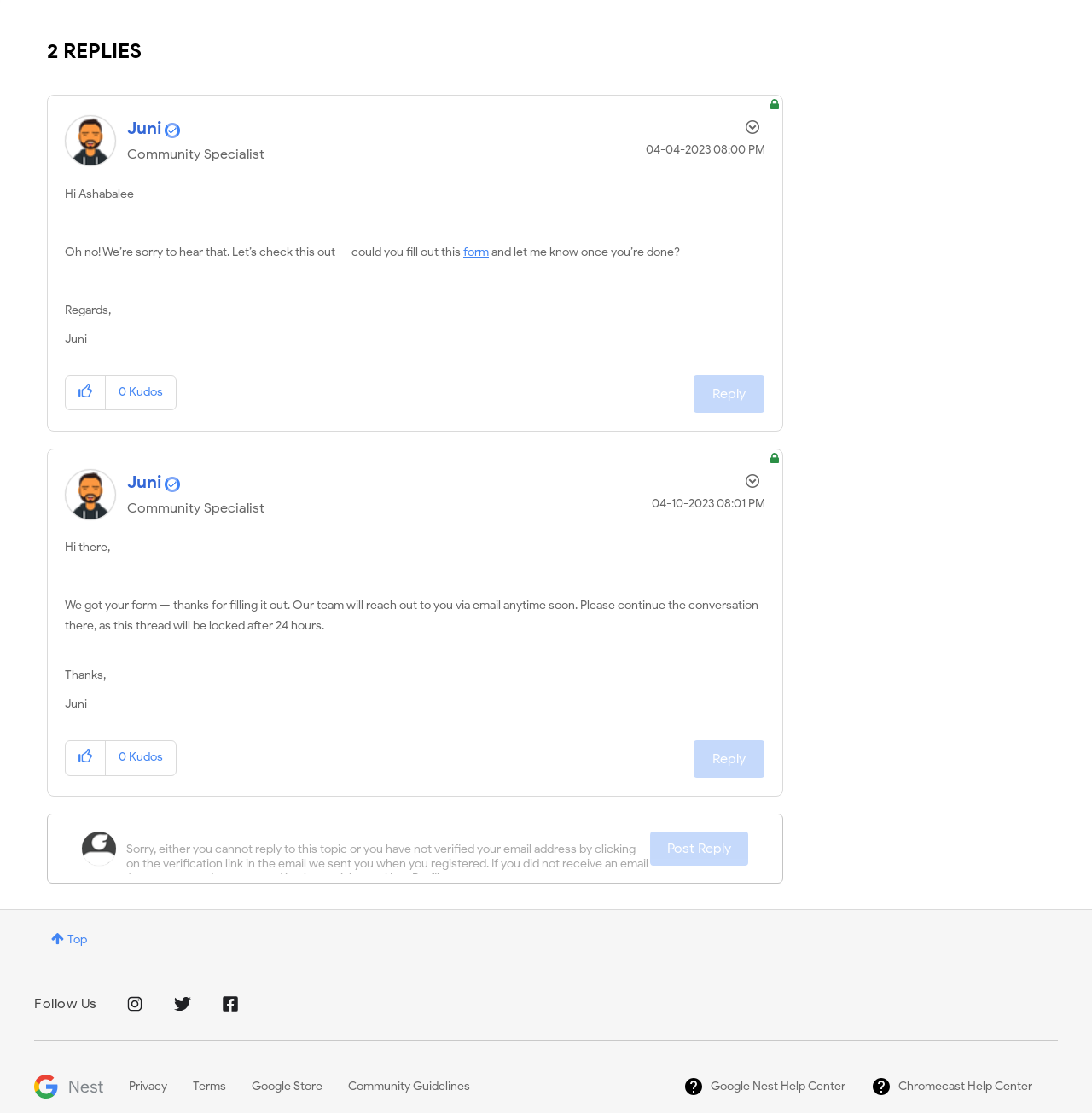Could you provide the bounding box coordinates for the portion of the screen to click to complete this instruction: "Click the link to view VR汽车2分钟_enc-mux course"?

None